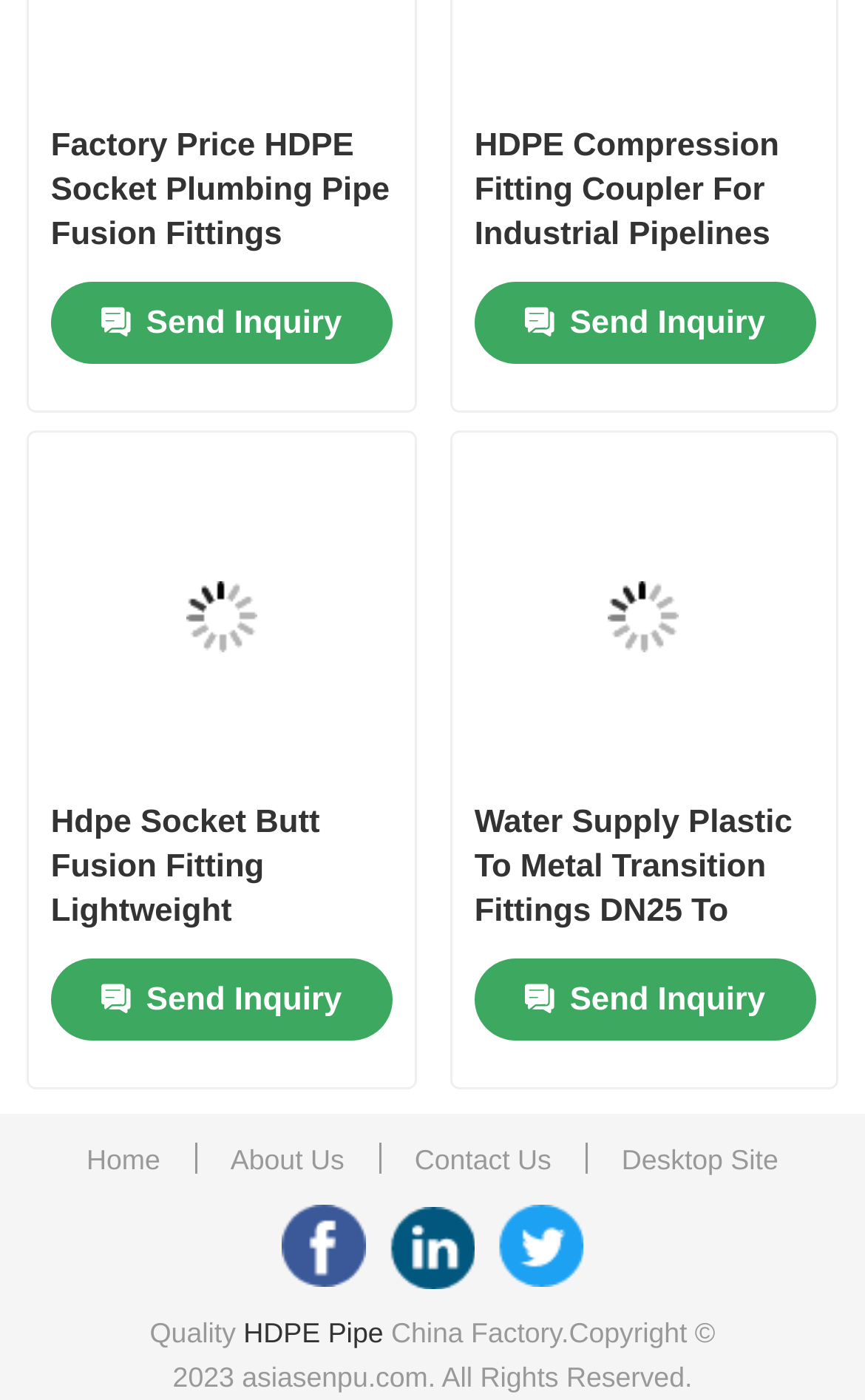What is the primary material used in the products featured on this webpage?
Using the screenshot, give a one-word or short phrase answer.

HDPE and PPR